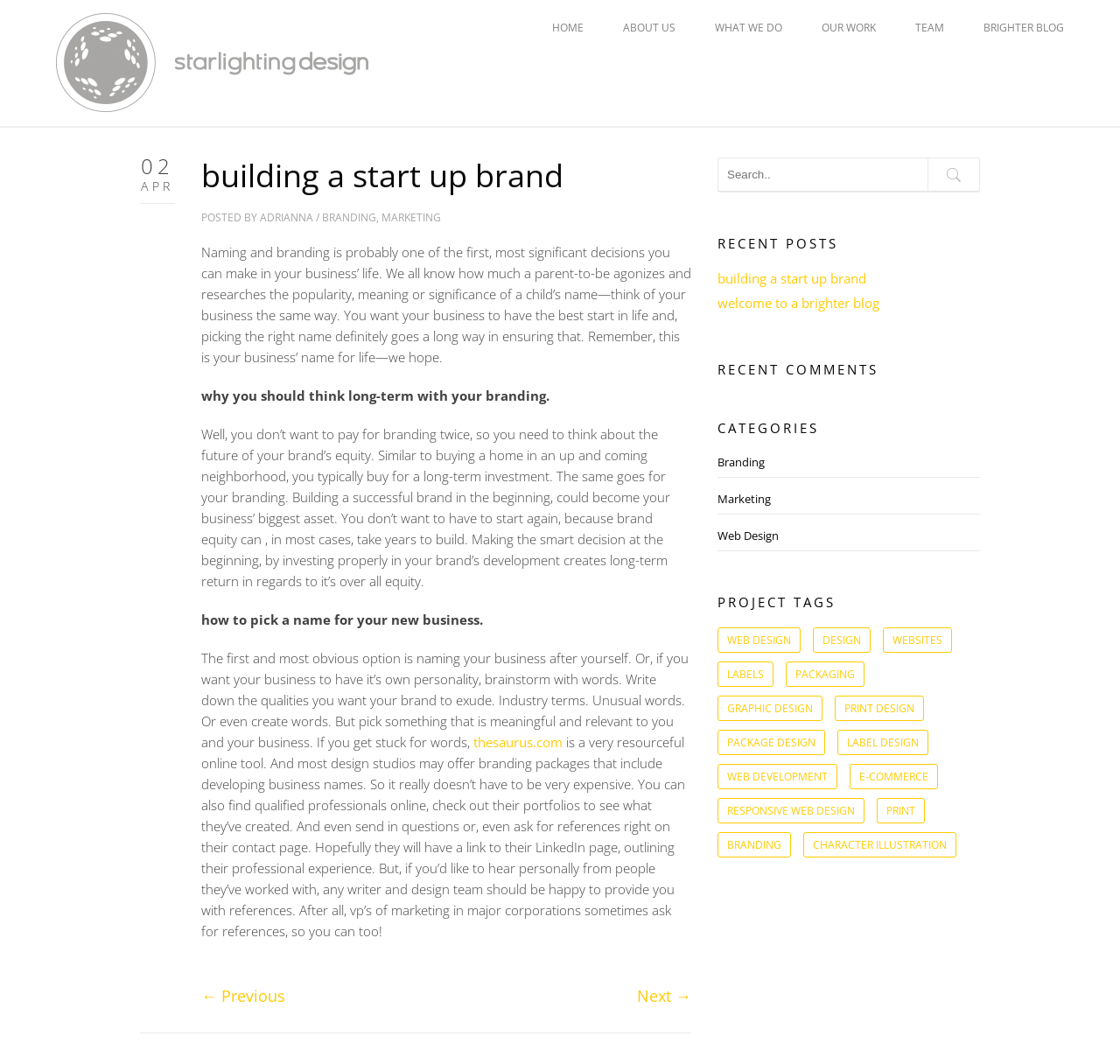Answer briefly with one word or phrase:
What is the name of the author of the latest blog post?

Adrianna